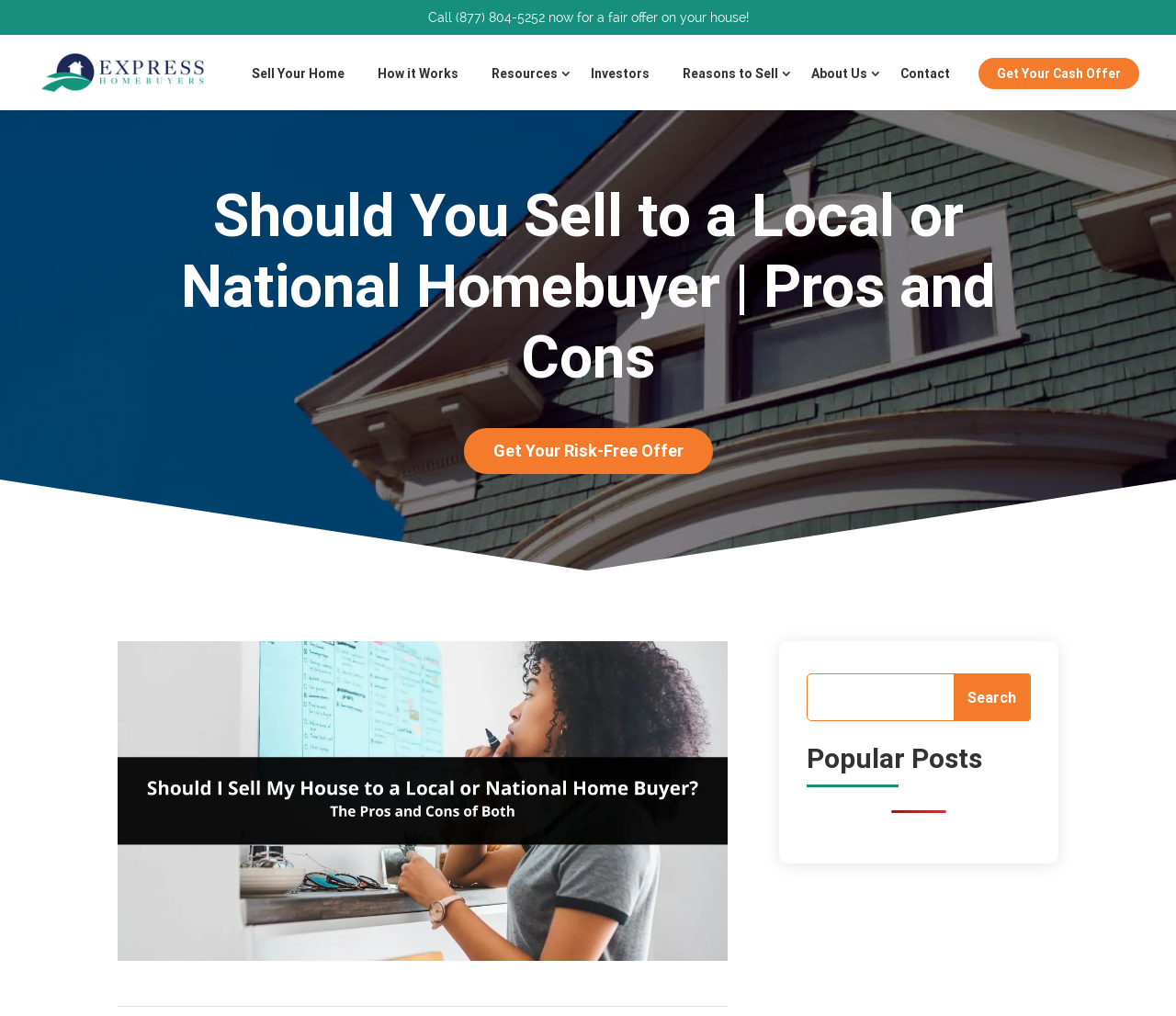Create a detailed narrative of the webpage’s visual and textual elements.

The webpage is about home buying companies, specifically discussing the pros and cons of local versus national companies. At the top, there is a call-to-action section with a "Call" button, a phone number, and a prompt to get a fair offer on a house. Below this, there is a navigation menu with links to various sections of the website, including "Sell Your Home", "How it Works", "Resources", "Investors", "Reasons to Sell", "About Us", and "Contact".

The main content of the page is headed by a title "Should You Sell to a Local or National Homebuyer | Pros and Cons", which is centered near the top of the page. Below this title, there is a large image related to the topic. On the right side of the image, there is a call-to-action button "Get Your Risk-Free Offer".

At the bottom of the page, there is a search bar with a text box and a "Search" button. Above the search bar, there is a heading "Popular Posts".